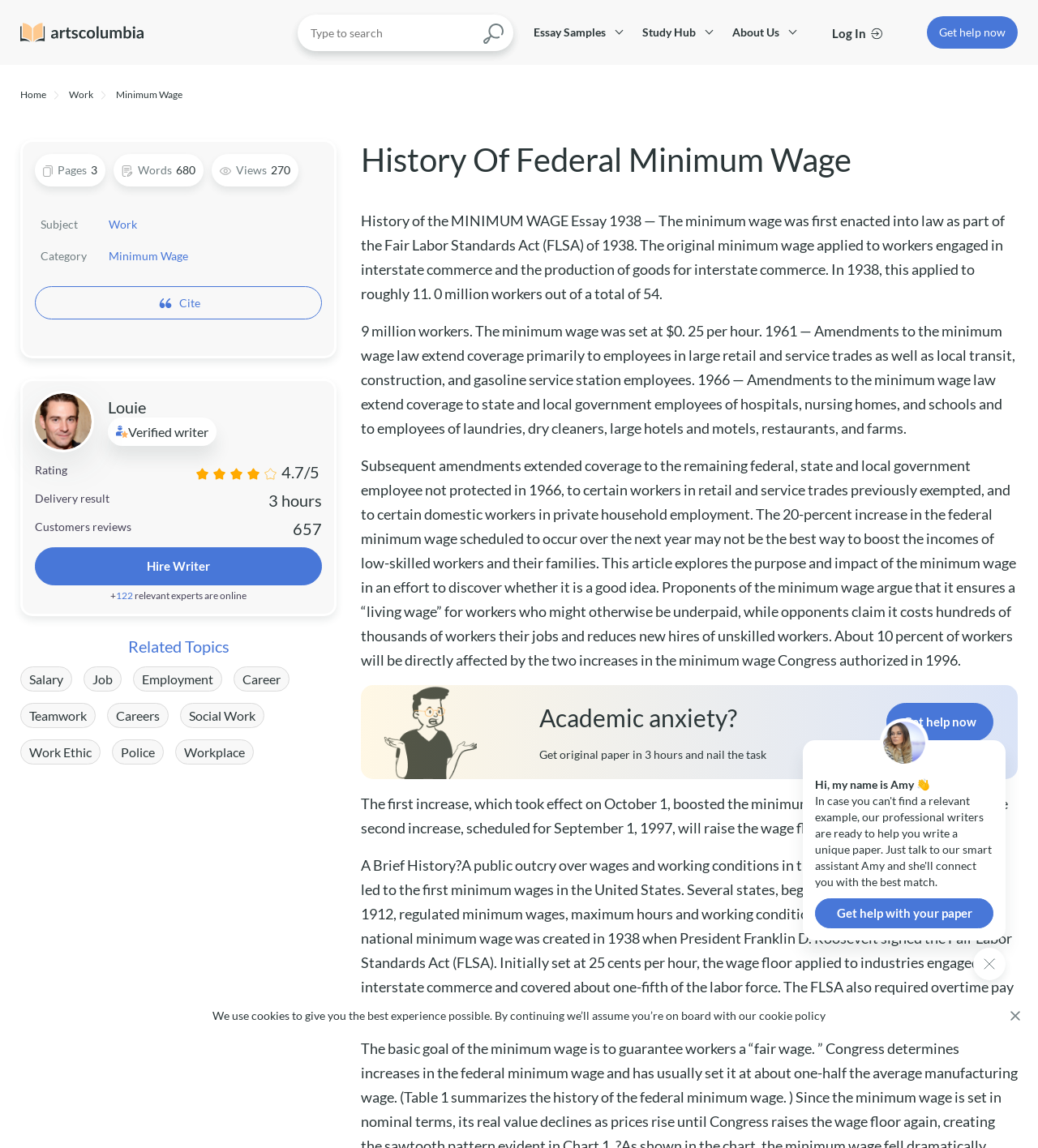Determine the bounding box coordinates of the region to click in order to accomplish the following instruction: "Read about the history of federal minimum wage". Provide the coordinates as four float numbers between 0 and 1, specifically [left, top, right, bottom].

[0.348, 0.121, 0.98, 0.157]